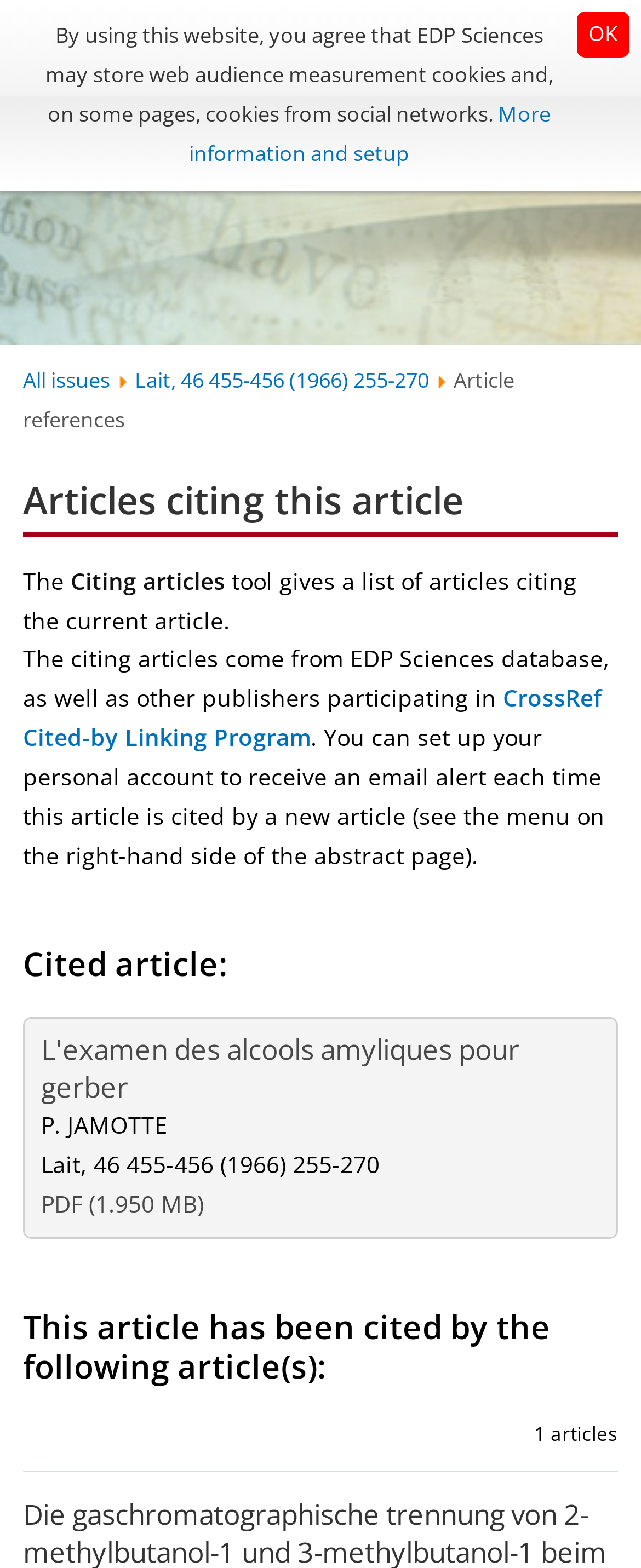Respond with a single word or short phrase to the following question: 
What is the logo on the top left corner?

EDP Sciences logo